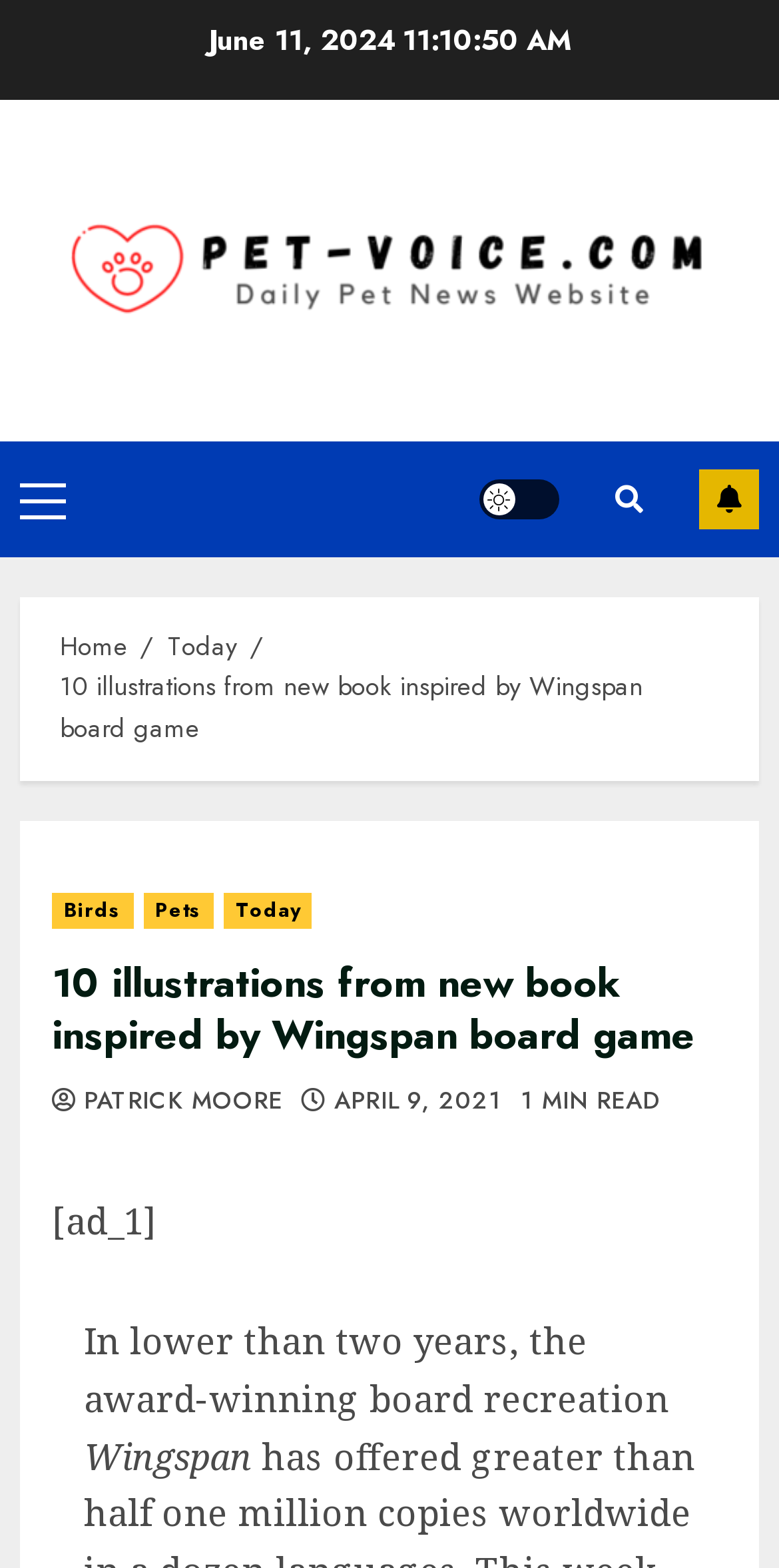What is the category of the article?
Look at the image and provide a detailed response to the question.

I found the category of the article by looking at the link 'Birds' which is located in the header section of the webpage.